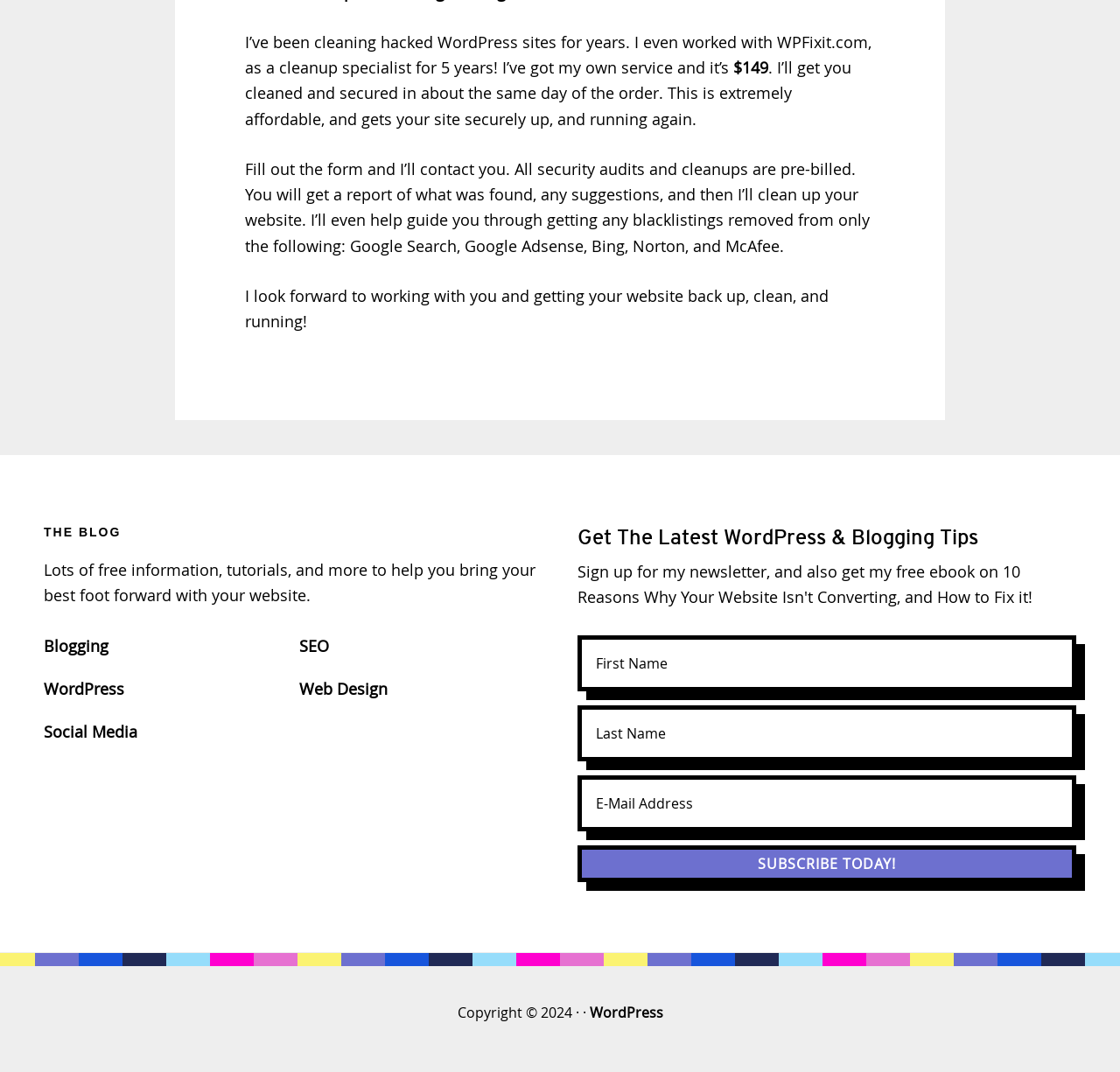Provide the bounding box coordinates of the HTML element described by the text: "Web Design".

[0.267, 0.633, 0.346, 0.652]